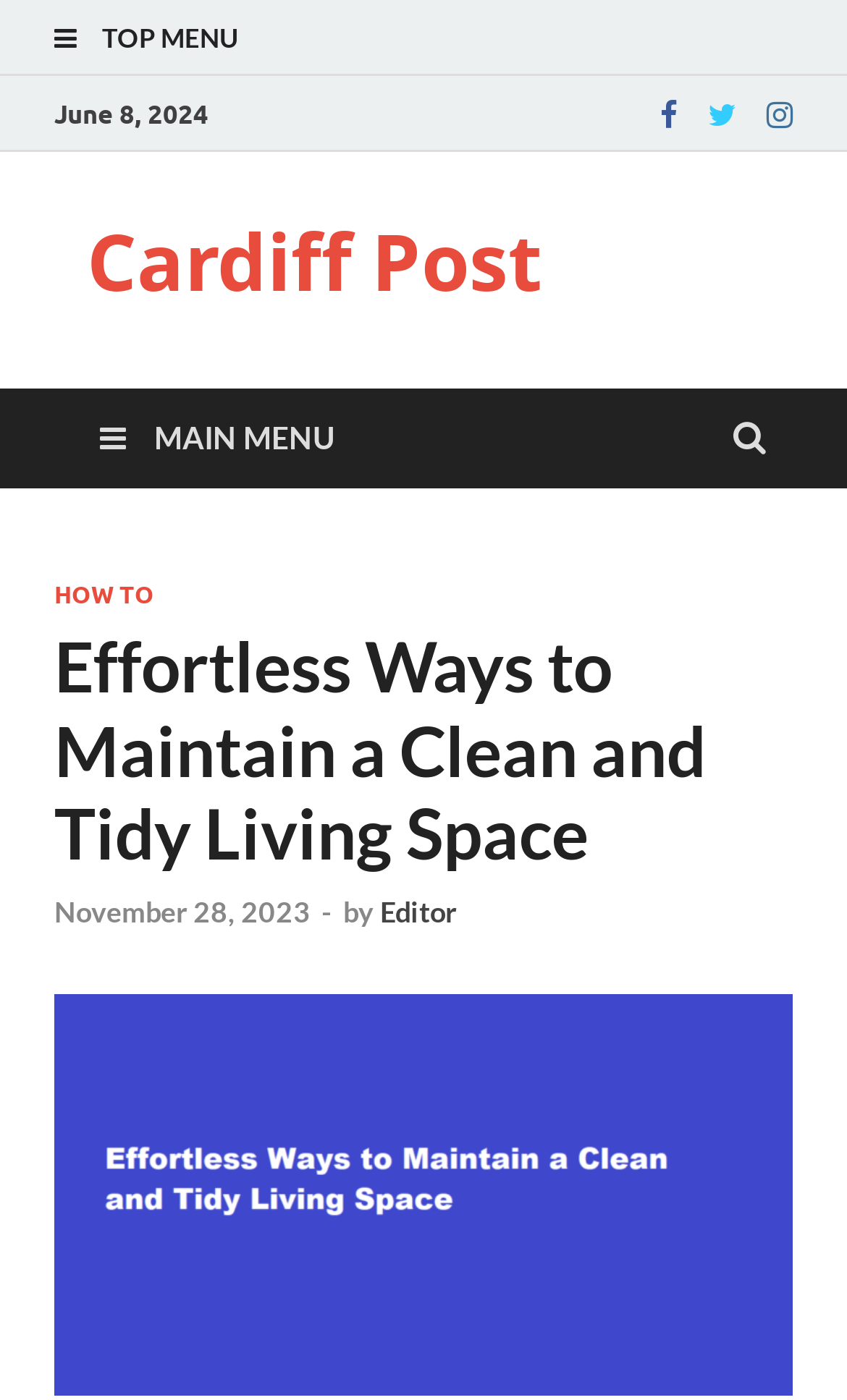What social media platforms are linked?
Kindly offer a detailed explanation using the data available in the image.

I found the social media links by examining the top-right section of the webpage, where I saw three link elements with icons representing Facebook, Twitter, and Instagram.